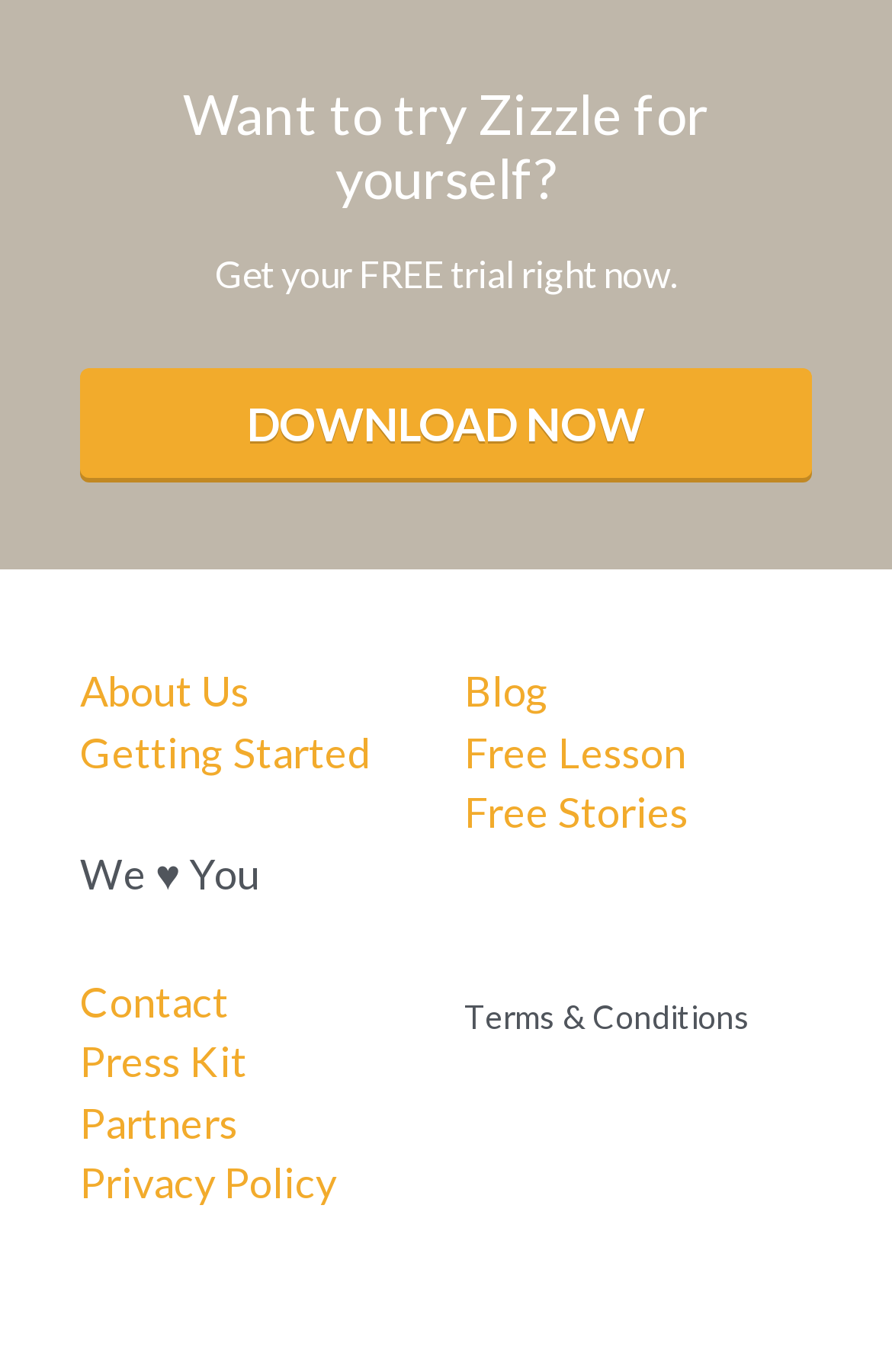Determine the bounding box coordinates for the HTML element described here: "Press Kit".

[0.09, 0.754, 0.277, 0.79]